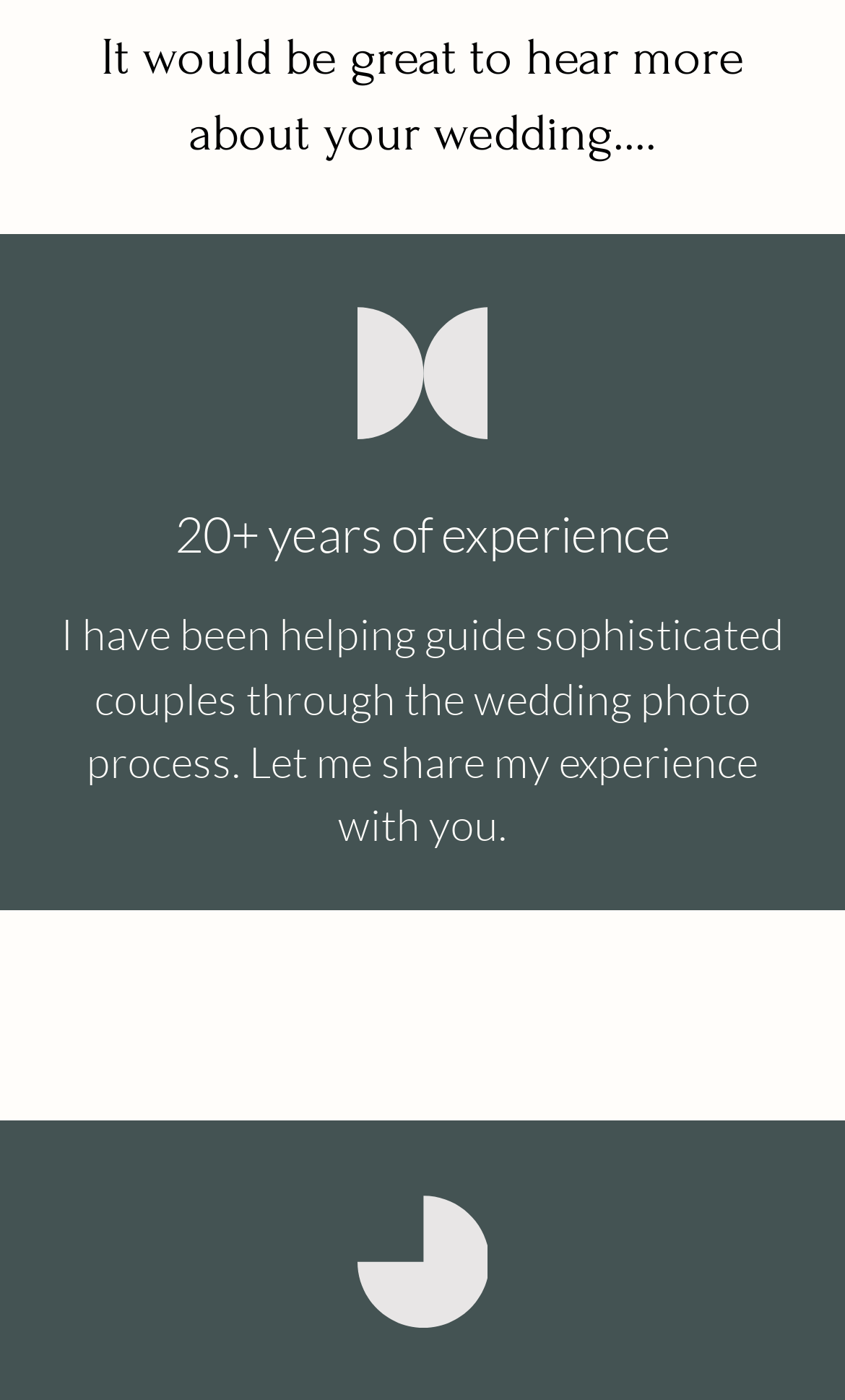Please identify the bounding box coordinates of the clickable region that I should interact with to perform the following instruction: "Enter email". The coordinates should be expressed as four float numbers between 0 and 1, i.e., [left, top, right, bottom].

[0.077, 0.049, 0.744, 0.108]